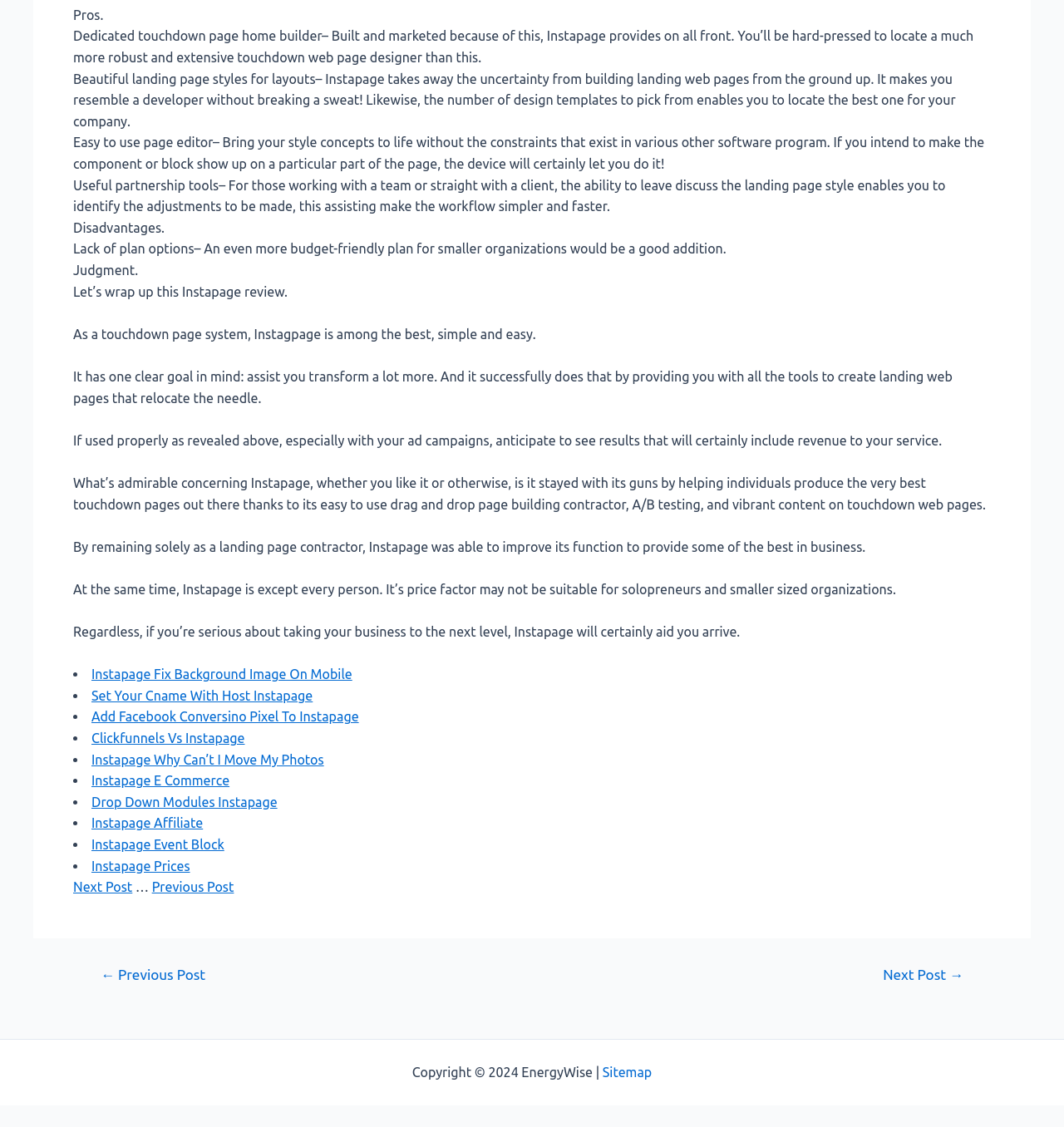Determine the coordinates of the bounding box for the clickable area needed to execute this instruction: "Click on 'Instapage Fix Background Image On Mobile'".

[0.086, 0.592, 0.331, 0.605]